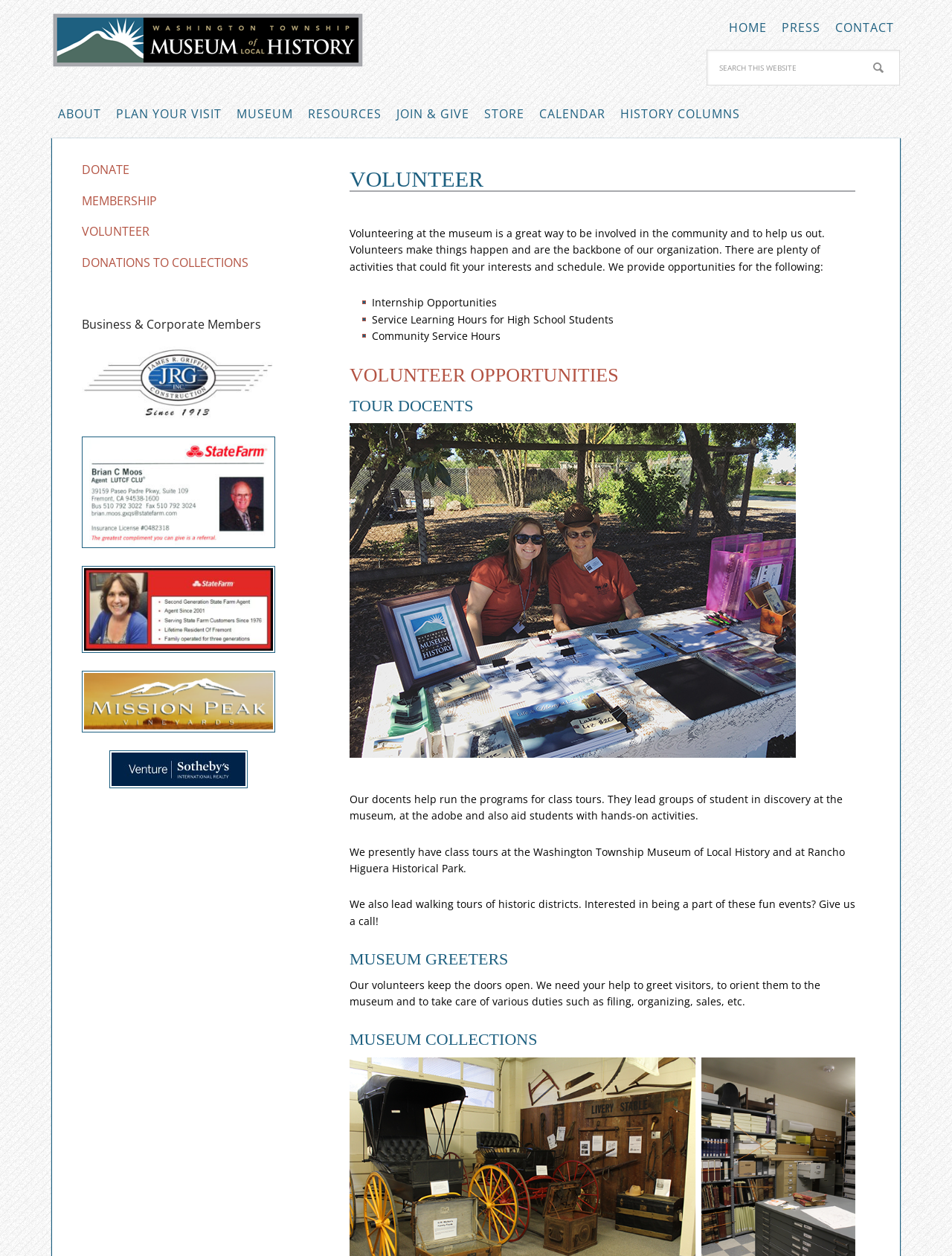How many types of volunteer opportunities are listed?
Answer the question with a detailed and thorough explanation.

The webpage lists five types of volunteer opportunities: Internship Opportunities, Service Learning Hours for High School Students, Community Service Hours, Tour Docents, and Museum Greeters.